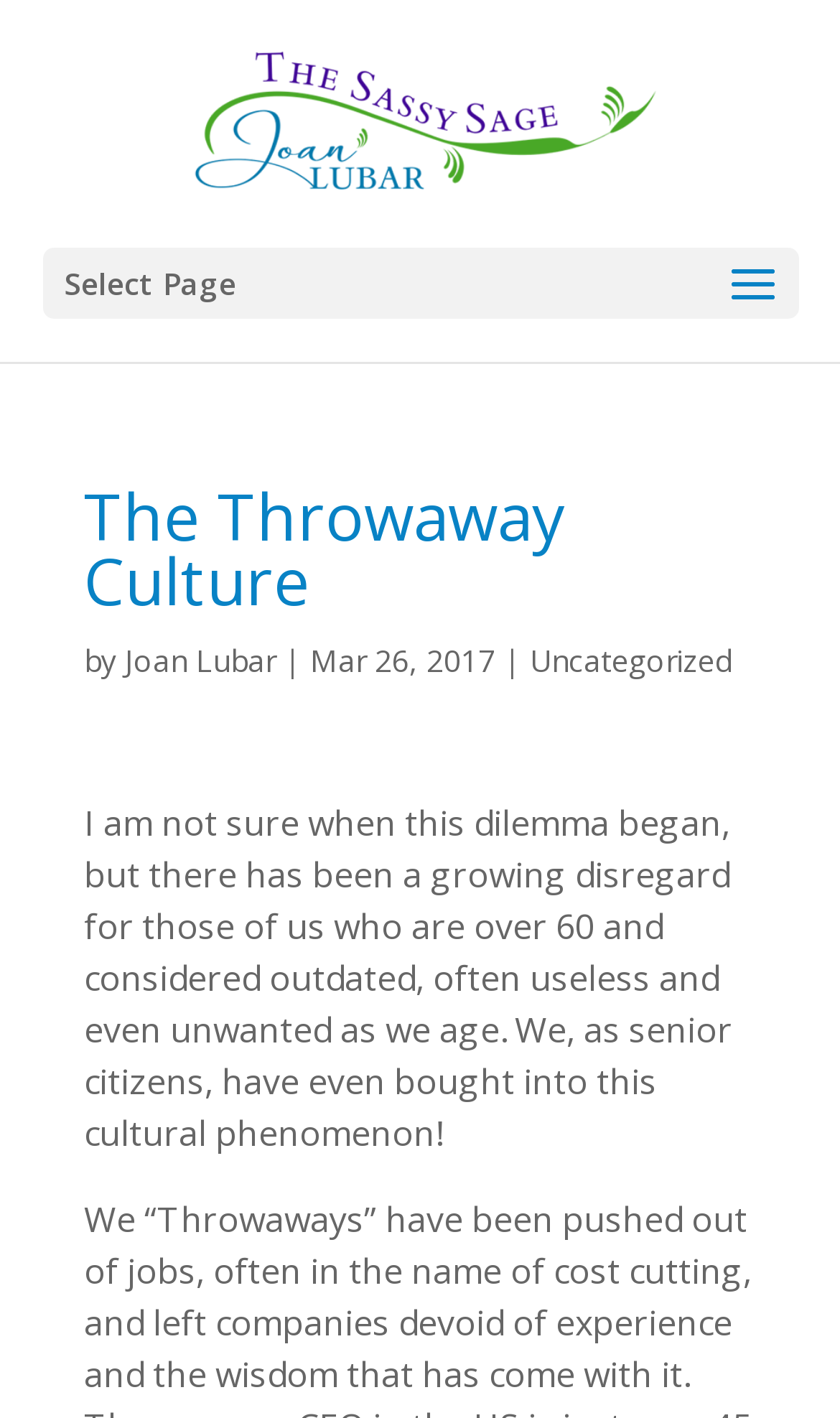What is the main topic of the article?
Provide a concise answer using a single word or phrase based on the image.

The Throwaway Culture